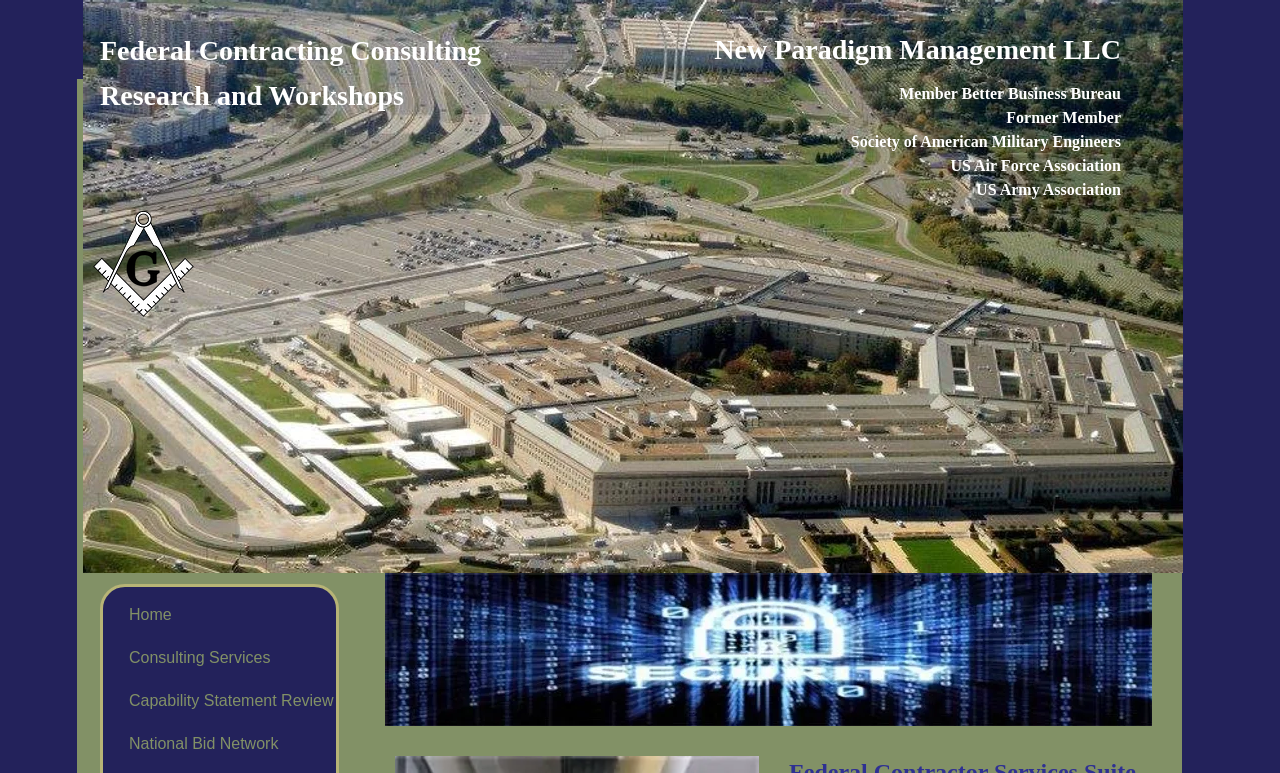Find the bounding box of the element with the following description: "Home". The coordinates must be four float numbers between 0 and 1, formatted as [left, top, right, bottom].

[0.093, 0.77, 0.142, 0.821]